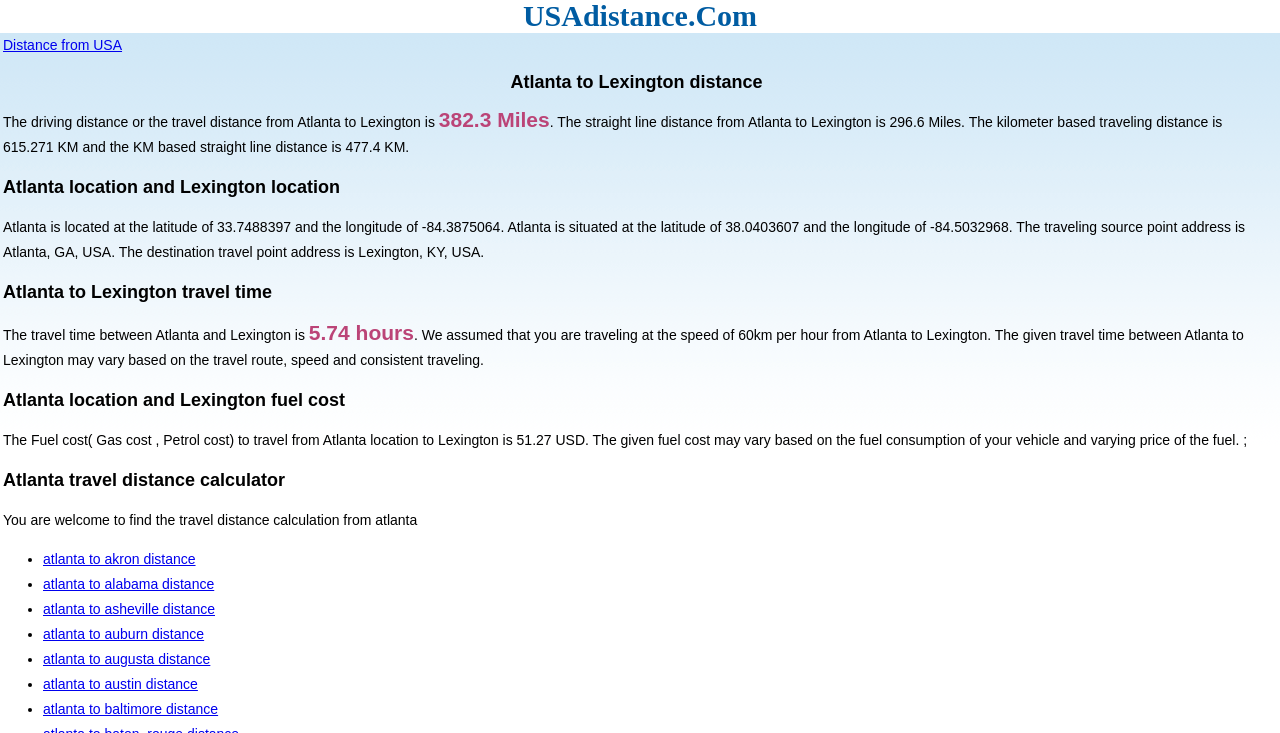What is the fuel cost to travel from Atlanta to Lexington?
From the details in the image, answer the question comprehensively.

The fuel cost to travel from Atlanta to Lexington is mentioned in the webpage as 51.27 USD, which may vary based on the fuel consumption of the vehicle and the price of fuel. This information can be found in the section 'Atlanta location and Lexington fuel cost'.